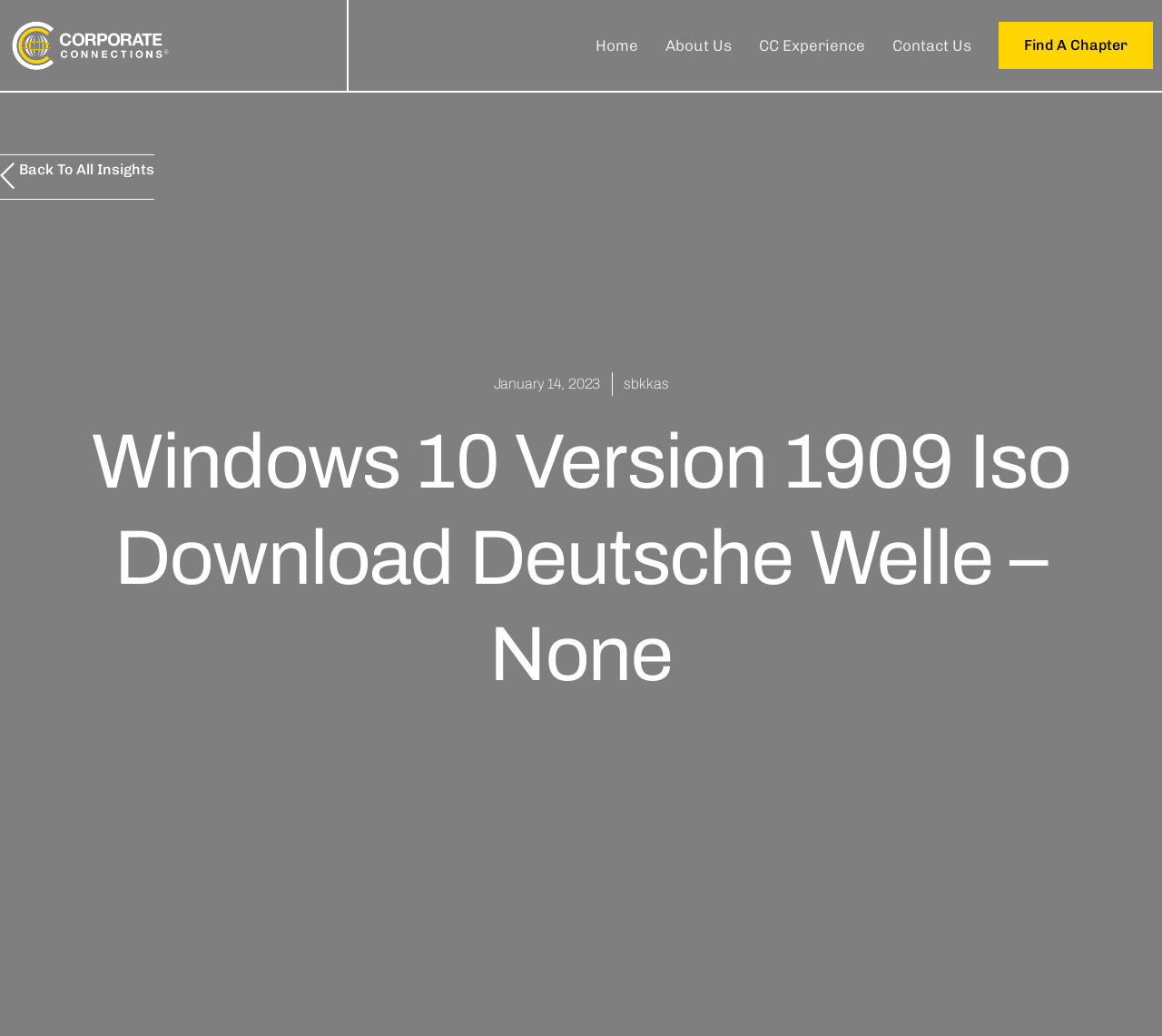Please provide a one-word or phrase answer to the question: 
What is the date mentioned on the webpage?

January 14, 2023